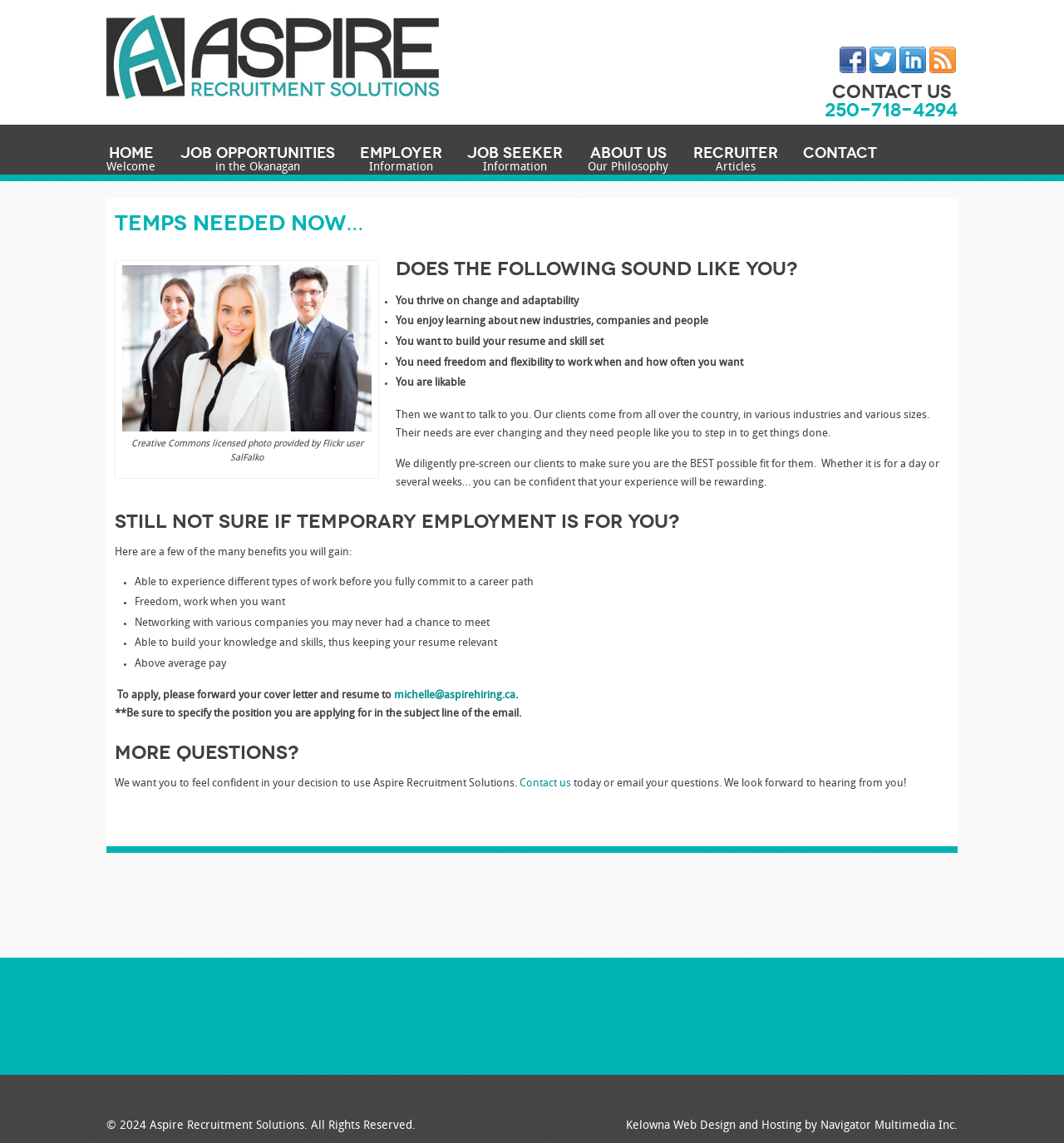Please identify the bounding box coordinates of the element's region that needs to be clicked to fulfill the following instruction: "Apply for a job by sending an email to michelle@aspirehiring.ca". The bounding box coordinates should consist of four float numbers between 0 and 1, i.e., [left, top, right, bottom].

[0.37, 0.604, 0.485, 0.613]